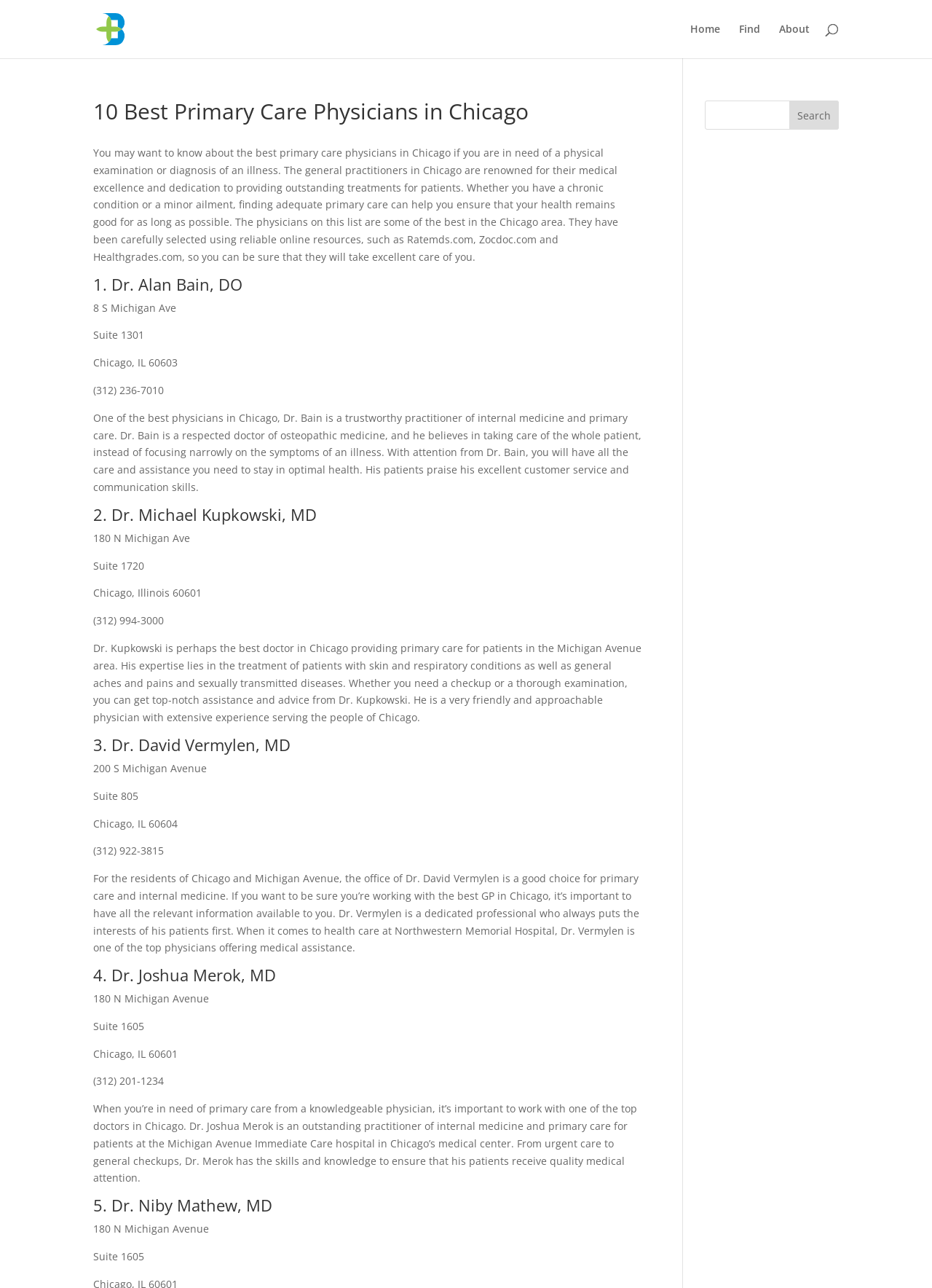Give a complete and precise description of the webpage's appearance.

This webpage appears to be a list of the top primary care physicians in Chicago. At the top of the page, there is a link to "Best Primary Care Physician" accompanied by an image. Below this, there is a navigation menu with links to "Home", "Find", and "About". 

A search bar is located at the top right corner of the page, spanning almost the entire width of the page. 

The main content of the page is a list of physicians, each with their own section. The list begins with a heading that reads "10 Best Primary Care Physicians in Chicago". 

Each physician's section includes a heading with their name, followed by their address, phone number, and a brief description of their practice and expertise. The descriptions provide information about the physician's approach to care, their specialties, and their reputation. 

There are at least five physicians listed on the page, with each section taking up a significant portion of the page. The layout is clean and easy to read, with clear headings and concise text.